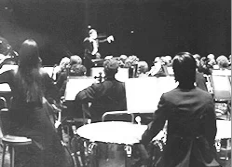Where is the conductor situated?
Provide a detailed and well-explained answer to the question.

The conductor is positioned centrally, facing the orchestra, which suggests that they are leading the ensemble through the intricacies of the orchestral score, commanding attention and guiding the musicians.